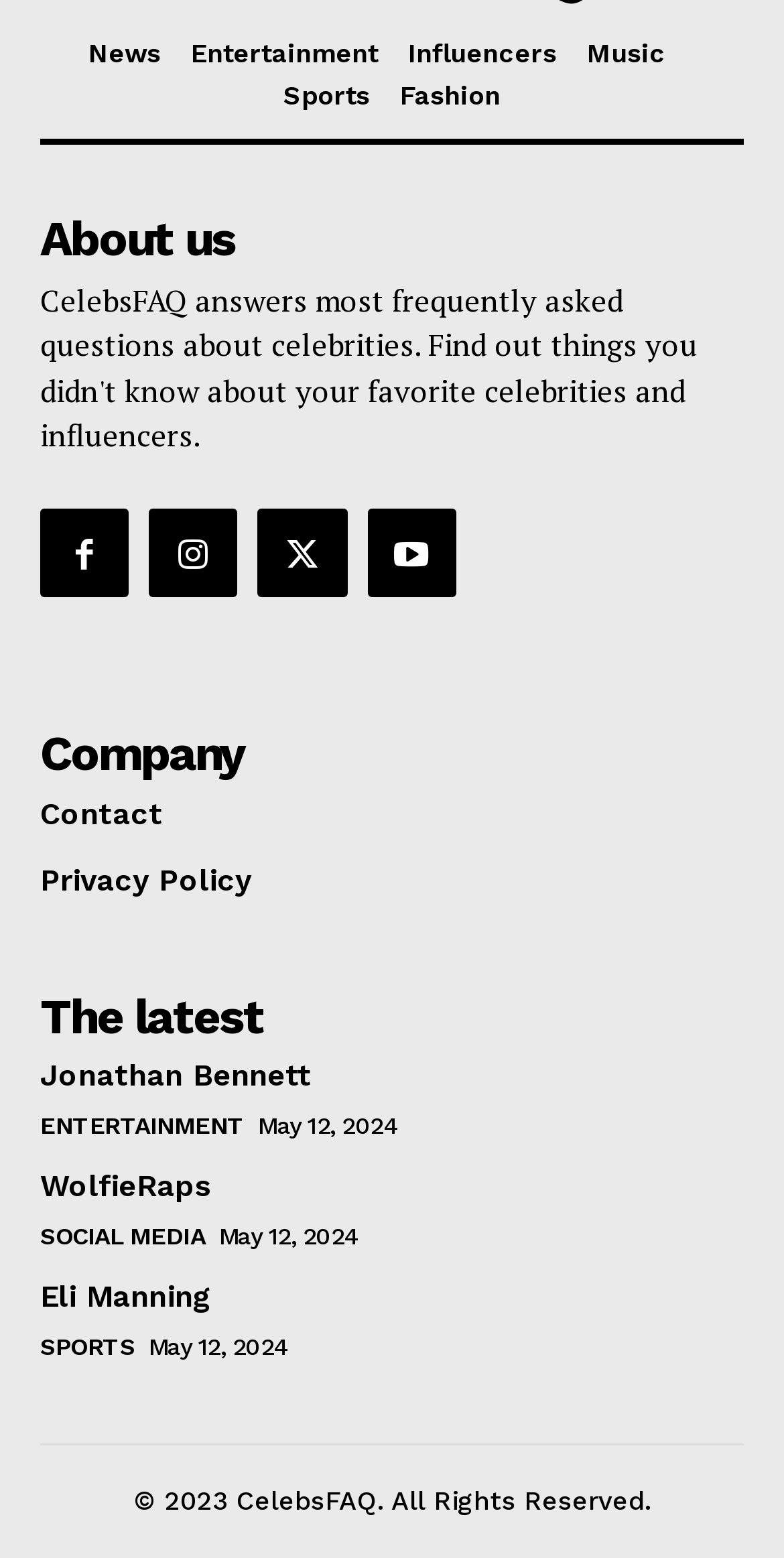Answer the question briefly using a single word or phrase: 
What is the date of the latest articles?

May 12, 2024